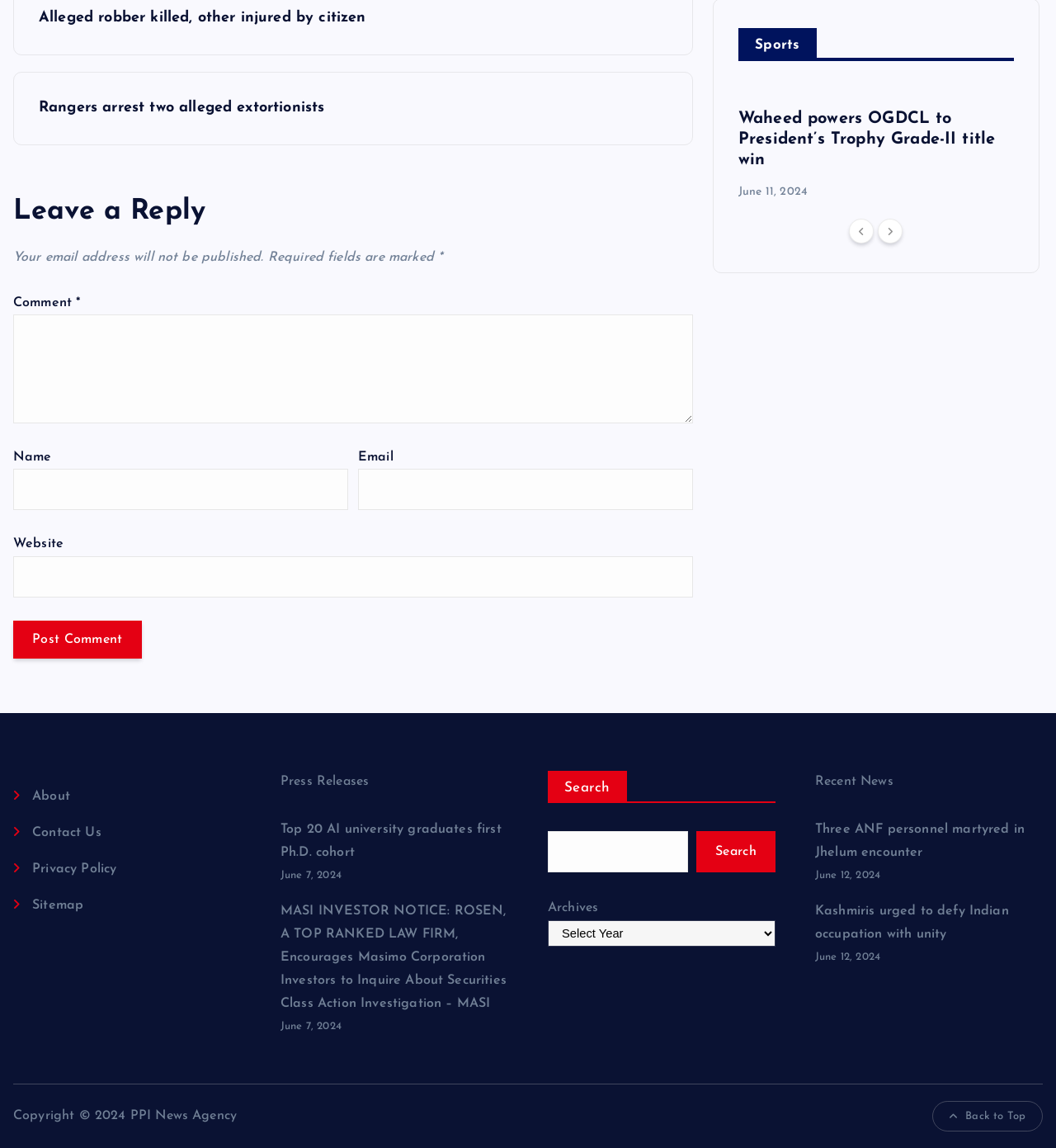Using the information in the image, give a comprehensive answer to the question: 
What is the purpose of the textbox with the label 'Comment'?

I inferred this answer by looking at the textbox element with the label 'Comment' and the button 'Post Comment' nearby, which suggests that the user can enter a comment and post it.